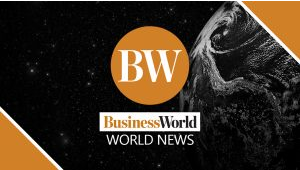Use a single word or phrase to answer the question: What does the dark, textured design in the background symbolize?

the Earth